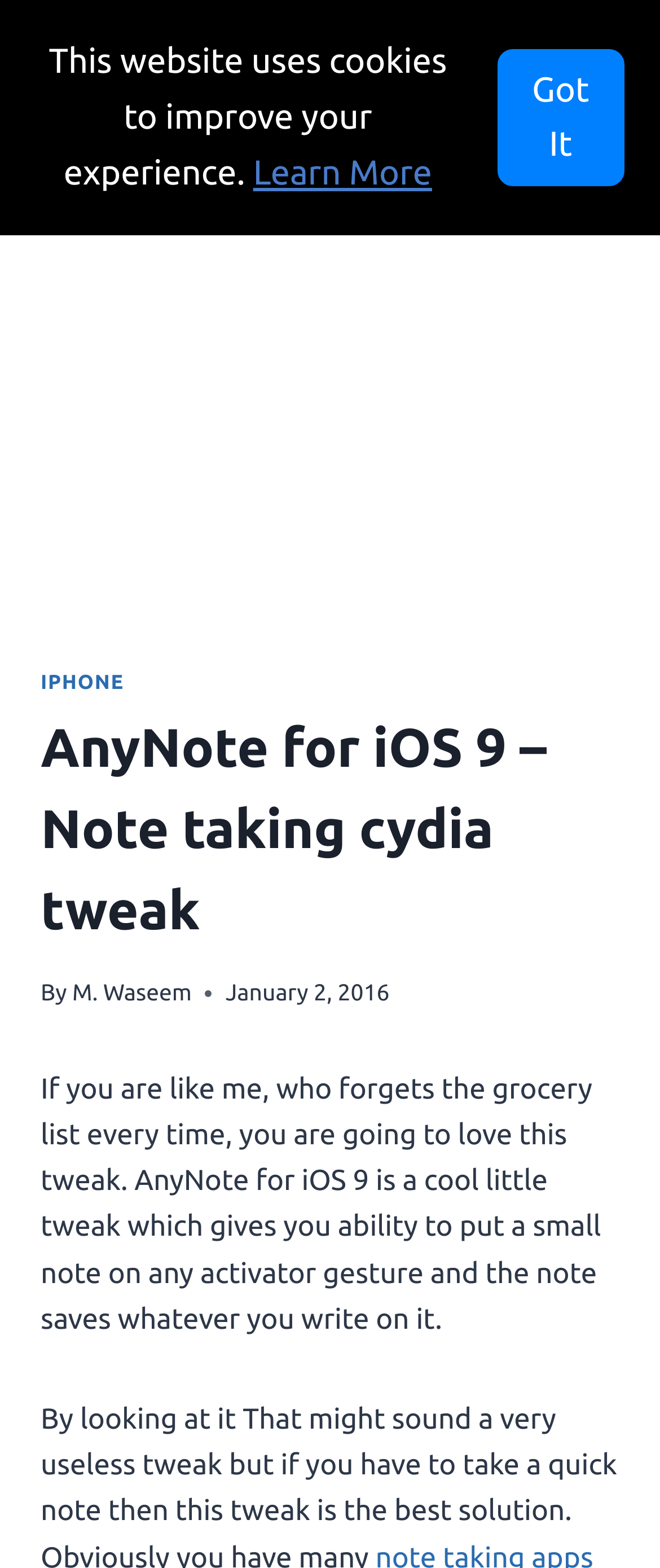What is the main functionality of the 'Open menu' button?
Using the visual information, reply with a single word or short phrase.

Expand menu